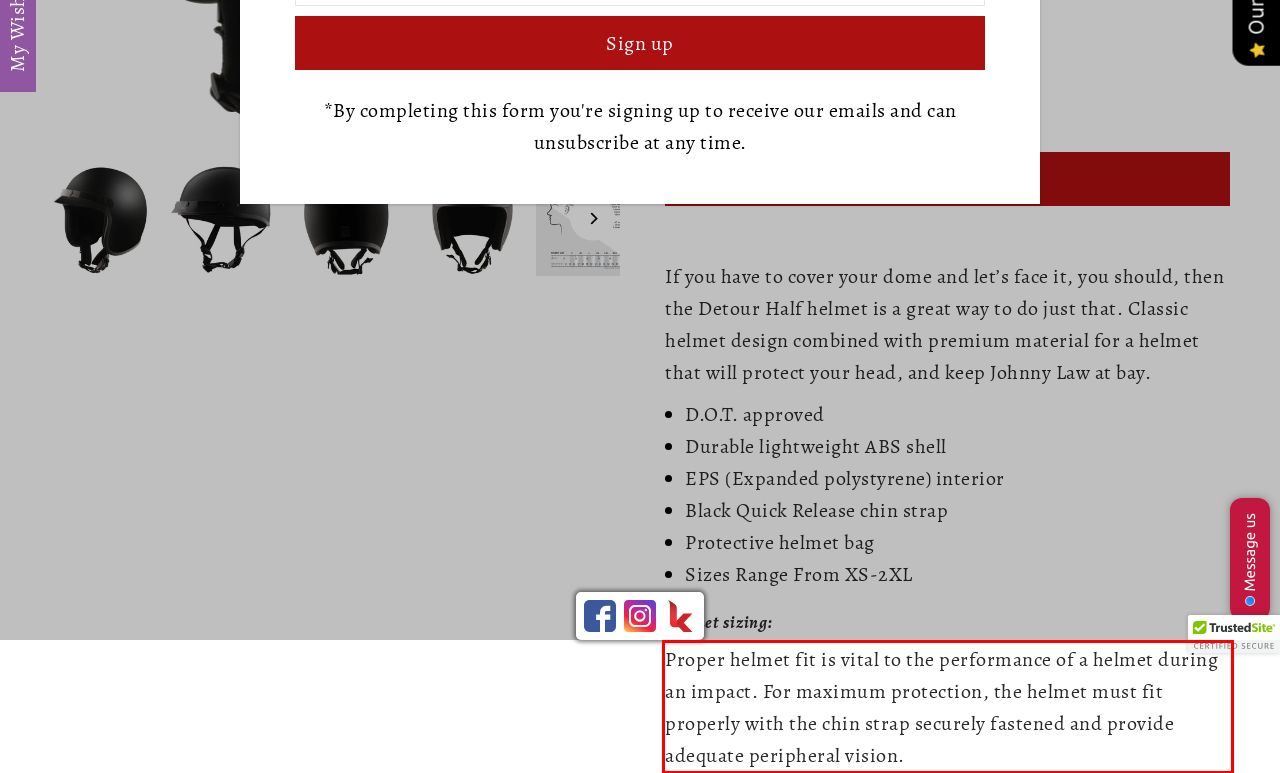Given a screenshot of a webpage, identify the red bounding box and perform OCR to recognize the text within that box.

Proper helmet fit is vital to the performance of a helmet during an impact. For maximum protection, the helmet must fit properly with the chin strap securely fastened and provide adequate peripheral vision.